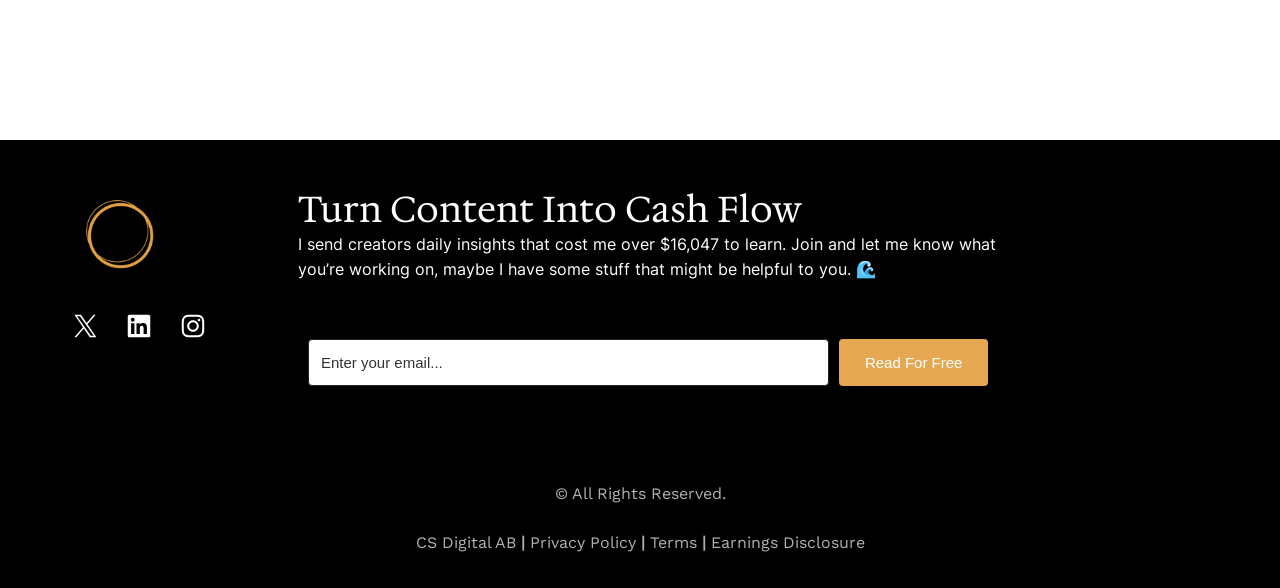Specify the bounding box coordinates of the element's region that should be clicked to achieve the following instruction: "Click on the LinkedIn link". The bounding box coordinates consist of four float numbers between 0 and 1, in the format [left, top, right, bottom].

[0.097, 0.529, 0.12, 0.58]